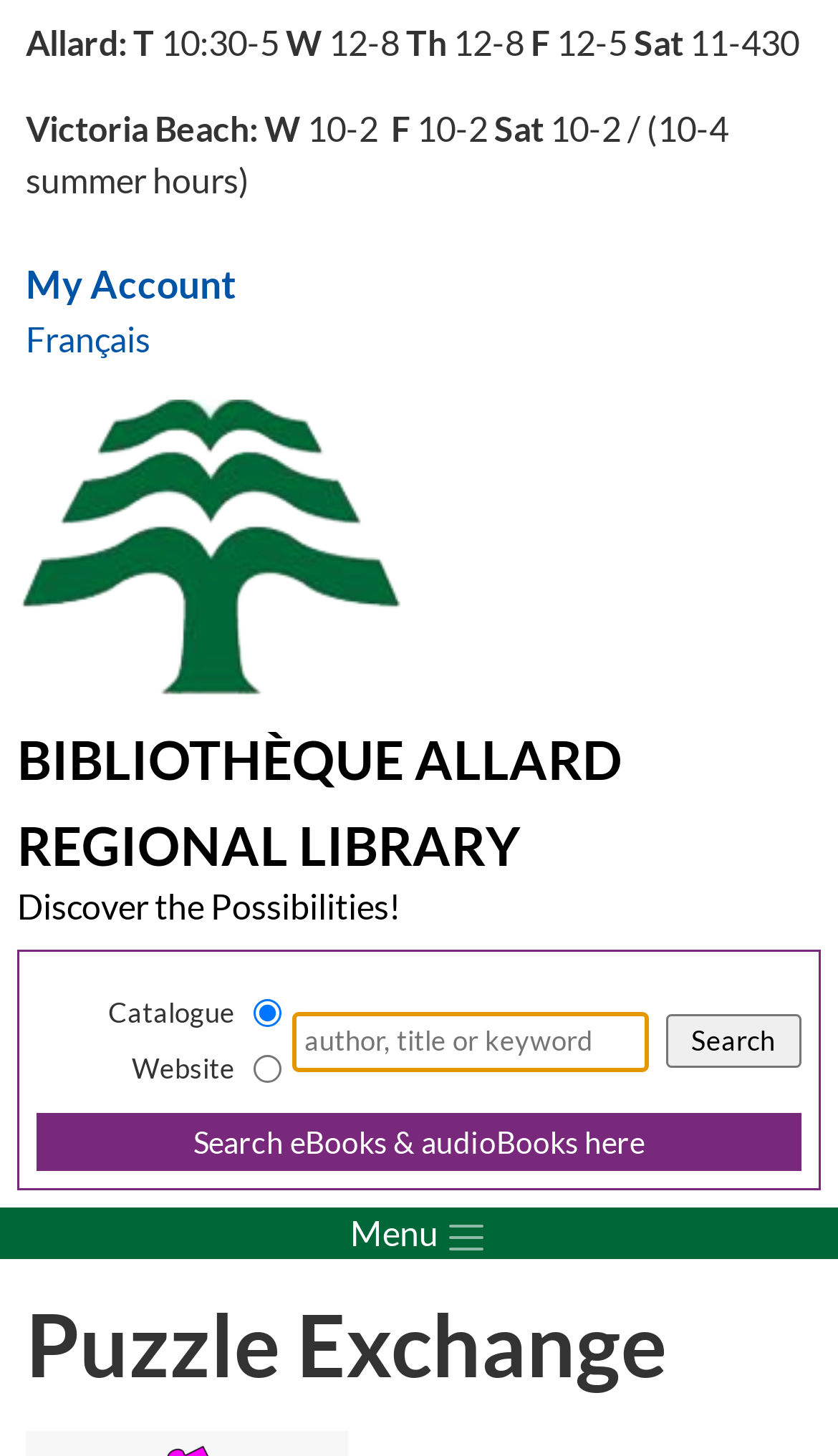Determine the bounding box coordinates for the area you should click to complete the following instruction: "Go to my account".

[0.031, 0.18, 0.282, 0.211]